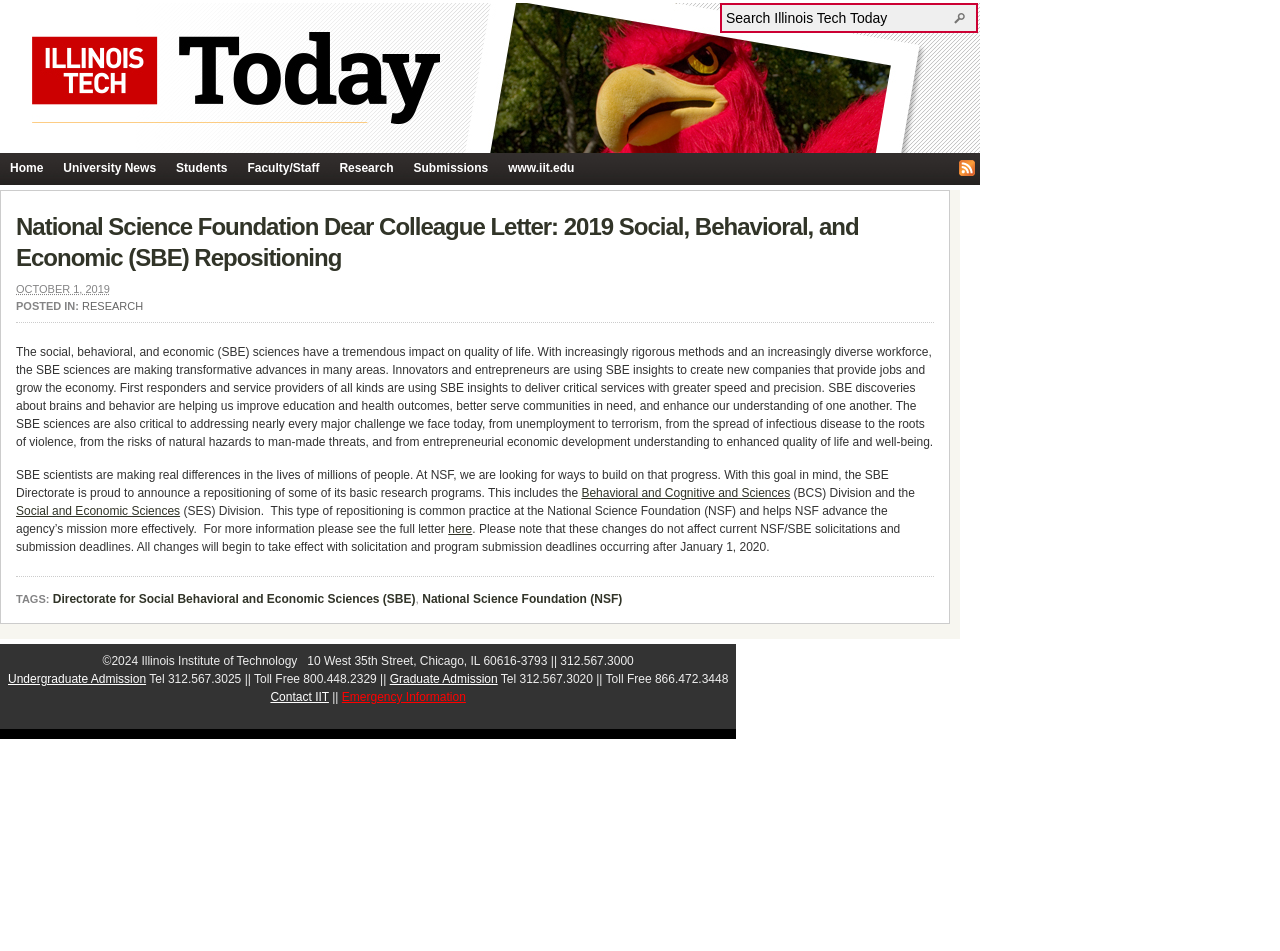What is the purpose of the repositioning?
Examine the image closely and answer the question with as much detail as possible.

I found the answer by reading the text that explains the repositioning of the SBE directorate. It states that this type of repositioning is common practice at the National Science Foundation (NSF) and helps NSF advance the agency's mission more effectively.